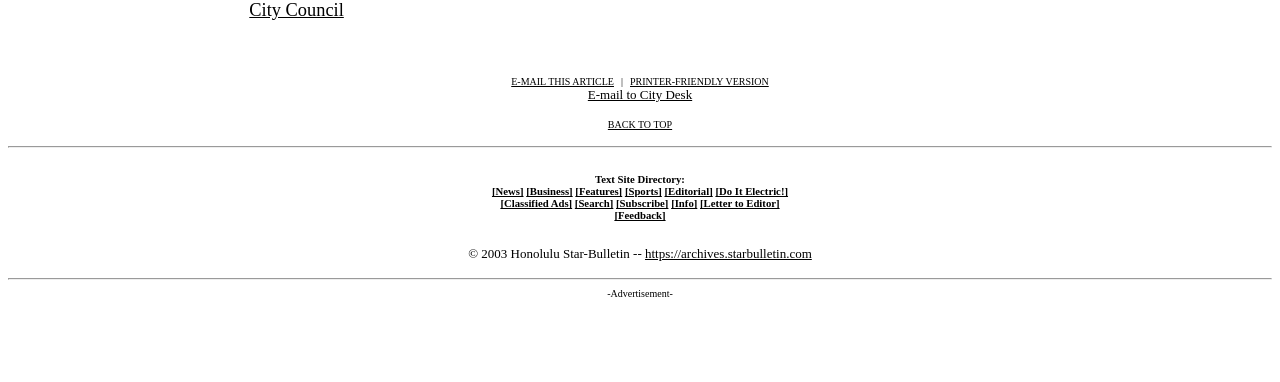Using the details in the image, give a detailed response to the question below:
What is the copyright year of the webpage?

The question can be answered by looking at the StaticText element with the text '© 2003 Honolulu Star-Bulletin --' at the bottom of the webpage, which indicates the copyright year of the webpage.